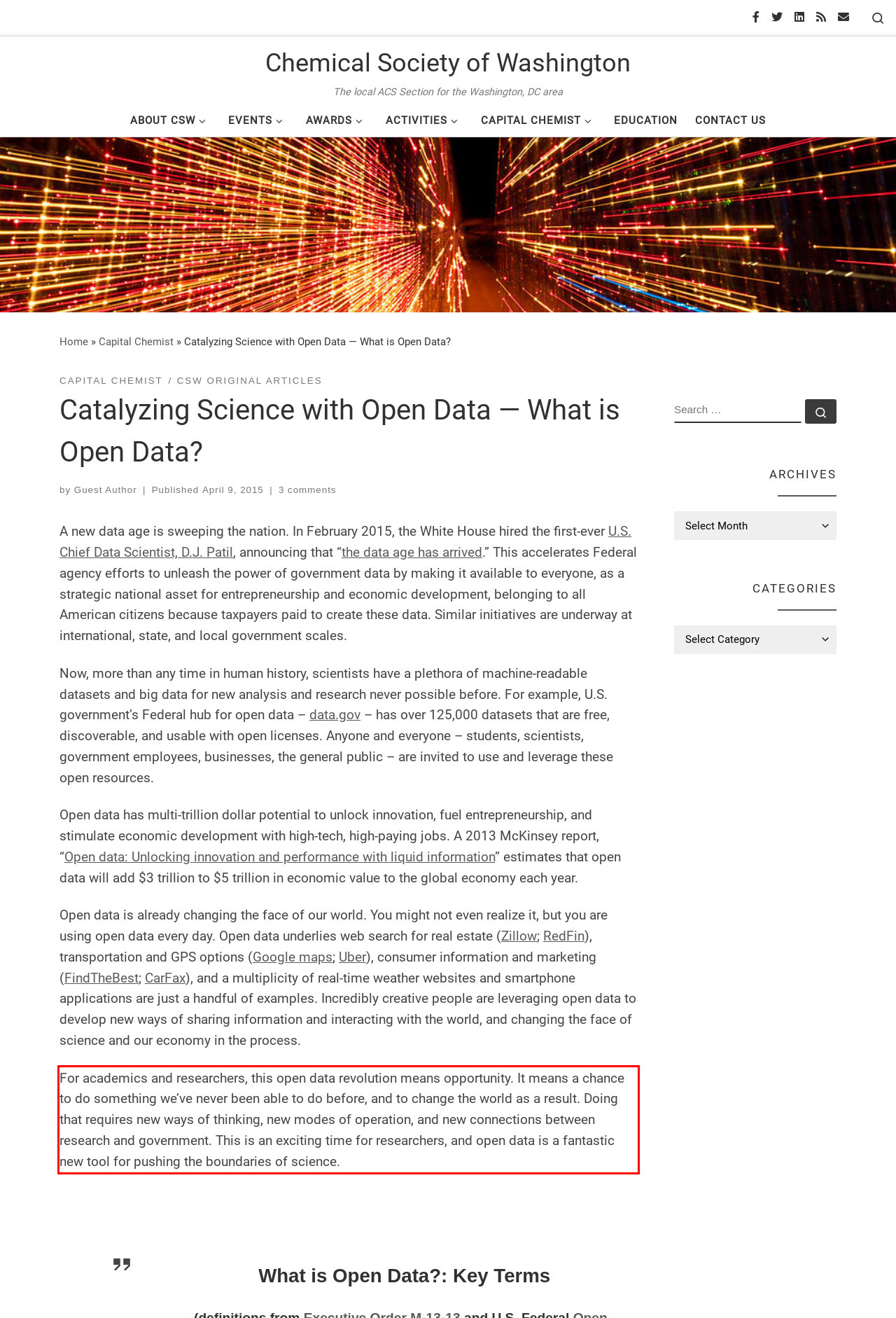Given a screenshot of a webpage, identify the red bounding box and perform OCR to recognize the text within that box.

For academics and researchers, this open data revolution means opportunity. It means a chance to do something we’ve never been able to do before, and to change the world as a result. Doing that requires new ways of thinking, new modes of operation, and new connections between research and government. This is an exciting time for researchers, and open data is a fantastic new tool for pushing the boundaries of science.